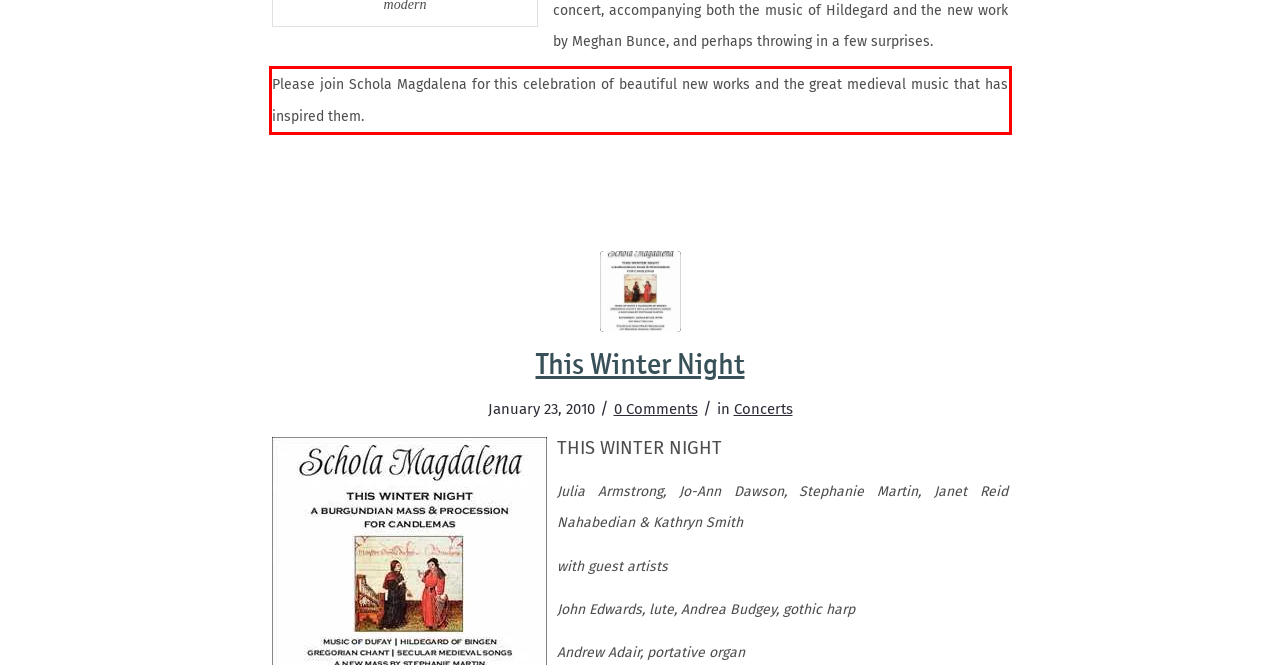Given a screenshot of a webpage with a red bounding box, extract the text content from the UI element inside the red bounding box.

Please join Schola Magdalena for this celebration of beautiful new works and the great medieval music that has inspired them.